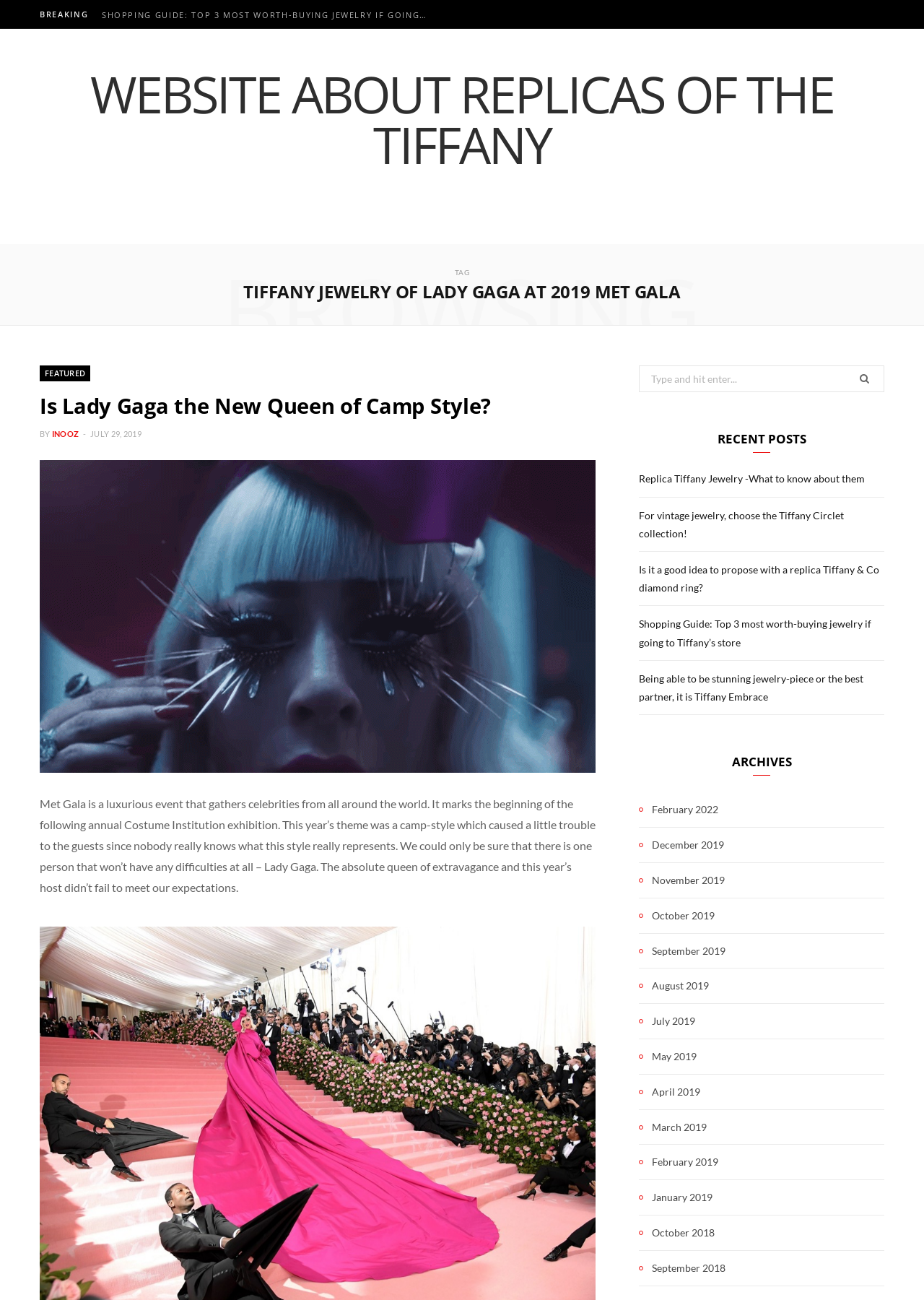Who is the host of the 2019 Met Gala?
Please give a detailed answer to the question using the information shown in the image.

According to the text, Lady Gaga is the absolute queen of extravagance and this year’s host of the Met Gala.